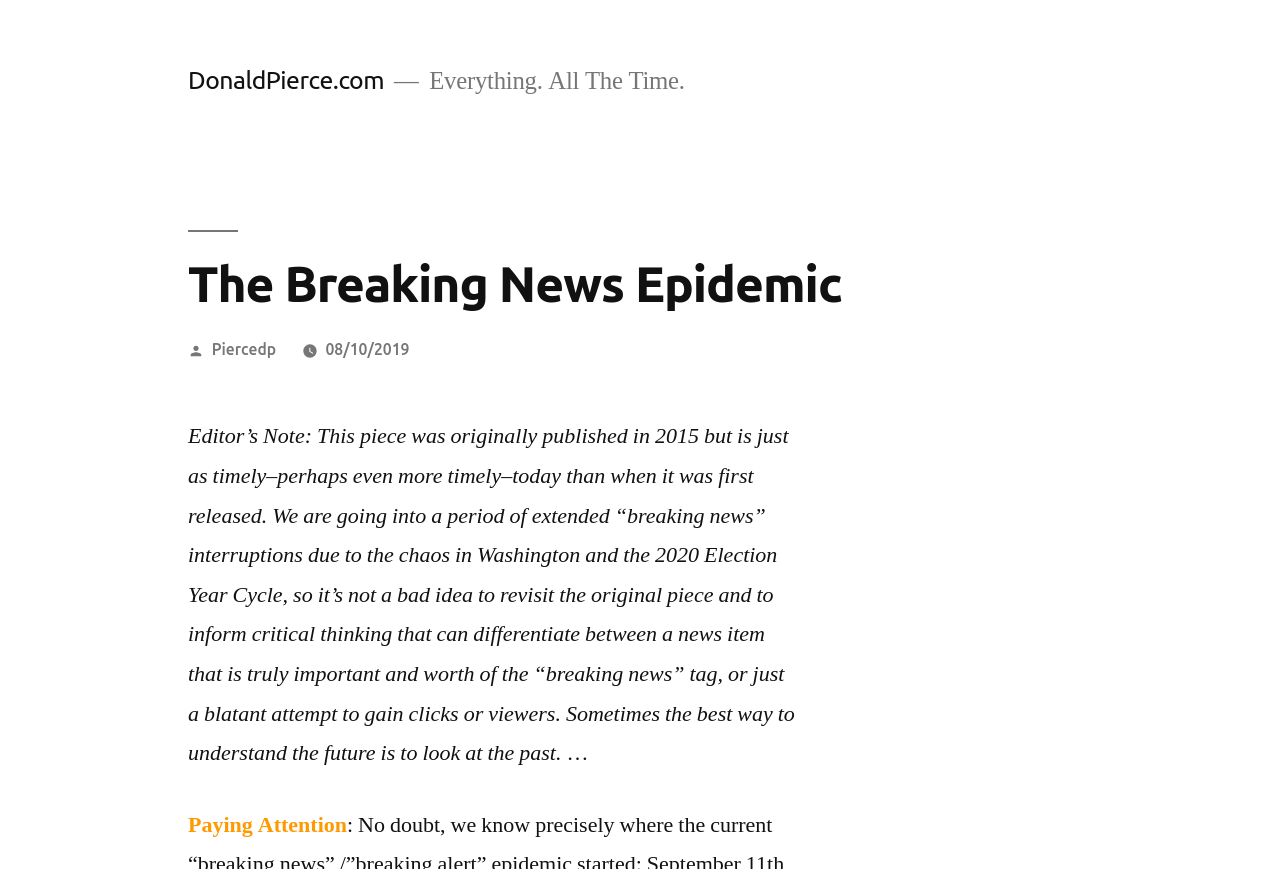Write an elaborate caption that captures the essence of the webpage.

The webpage is titled "The Breaking News Epidemic – DonaldPierce.com" and features a prominent link to "DonaldPierce.com" at the top left corner. Next to the link is the text "Everything. All The Time." 

Below this, there is a header section that spans most of the width of the page. Within this section, the main title "The Breaking News Epidemic" is displayed prominently. To the right of the title, there is a section with the author's name "Piercedp" and the publication date "08/10/2019". 

Underneath the header section, there is a lengthy editor's note that occupies most of the page's content area. The note discusses the relevance of the original piece, published in 2015, to the current time and encourages critical thinking in differentiating between important news and clickbait. 

At the bottom of the page, there is a short text "Paying Attention" positioned near the left edge.